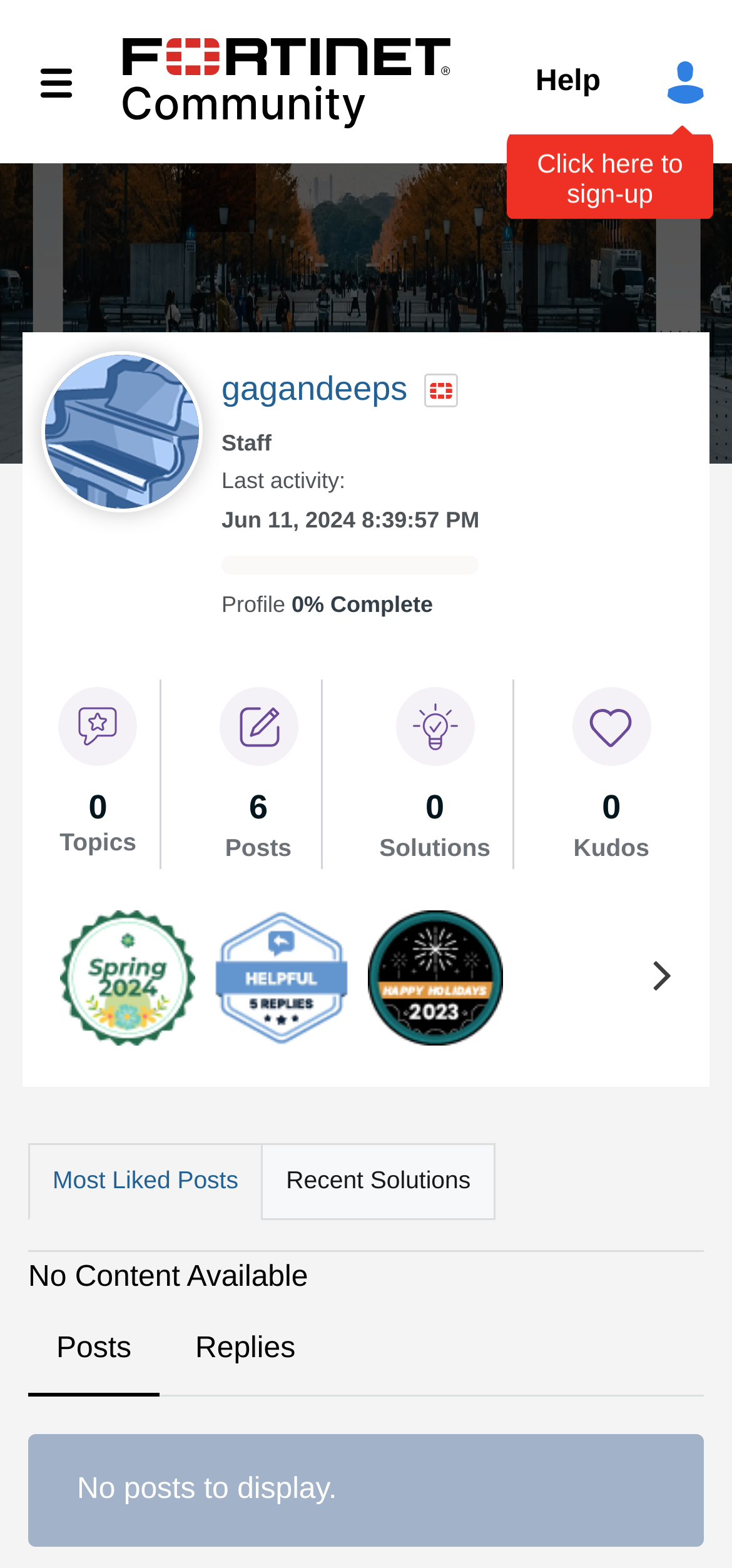Using the information shown in the image, answer the question with as much detail as possible: What is the last activity of the user?

The last activity of the user can be found in the StaticText element with the text 'Jun 11, 2024 8:39:57 PM' located at [0.303, 0.323, 0.655, 0.34].